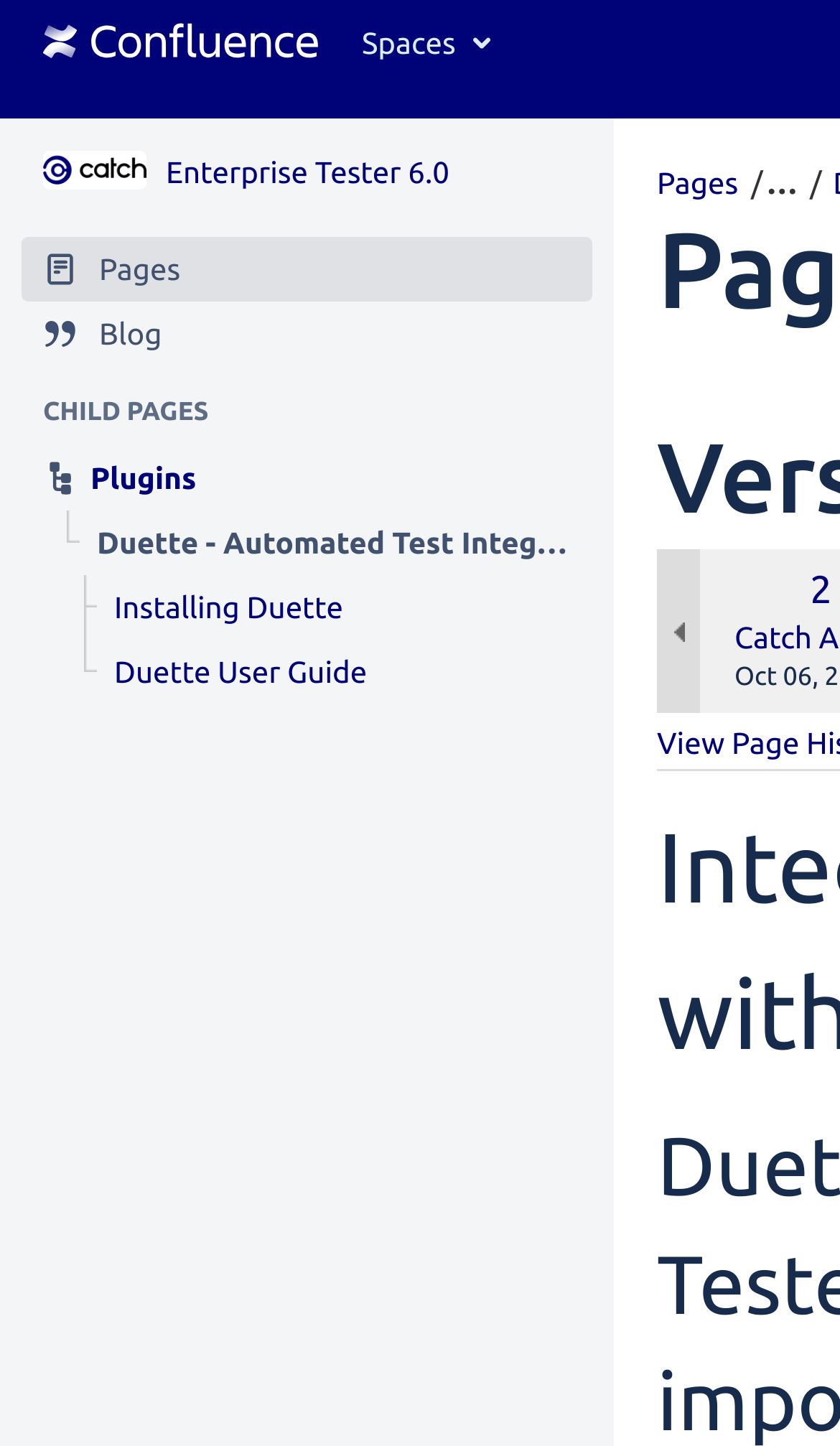Respond with a single word or short phrase to the following question: 
How many links are present in the top navigation bar?

3